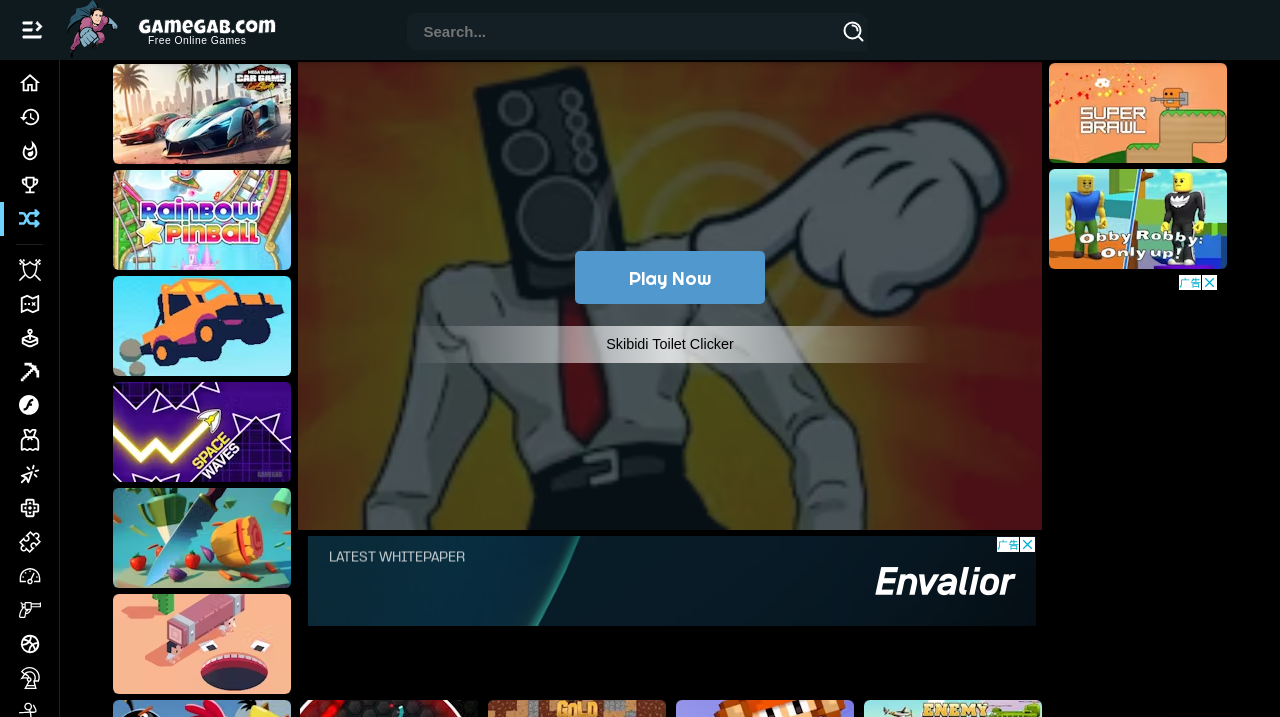Please identify the primary heading of the webpage and give its text content.

Skibidi Toilet Clicker